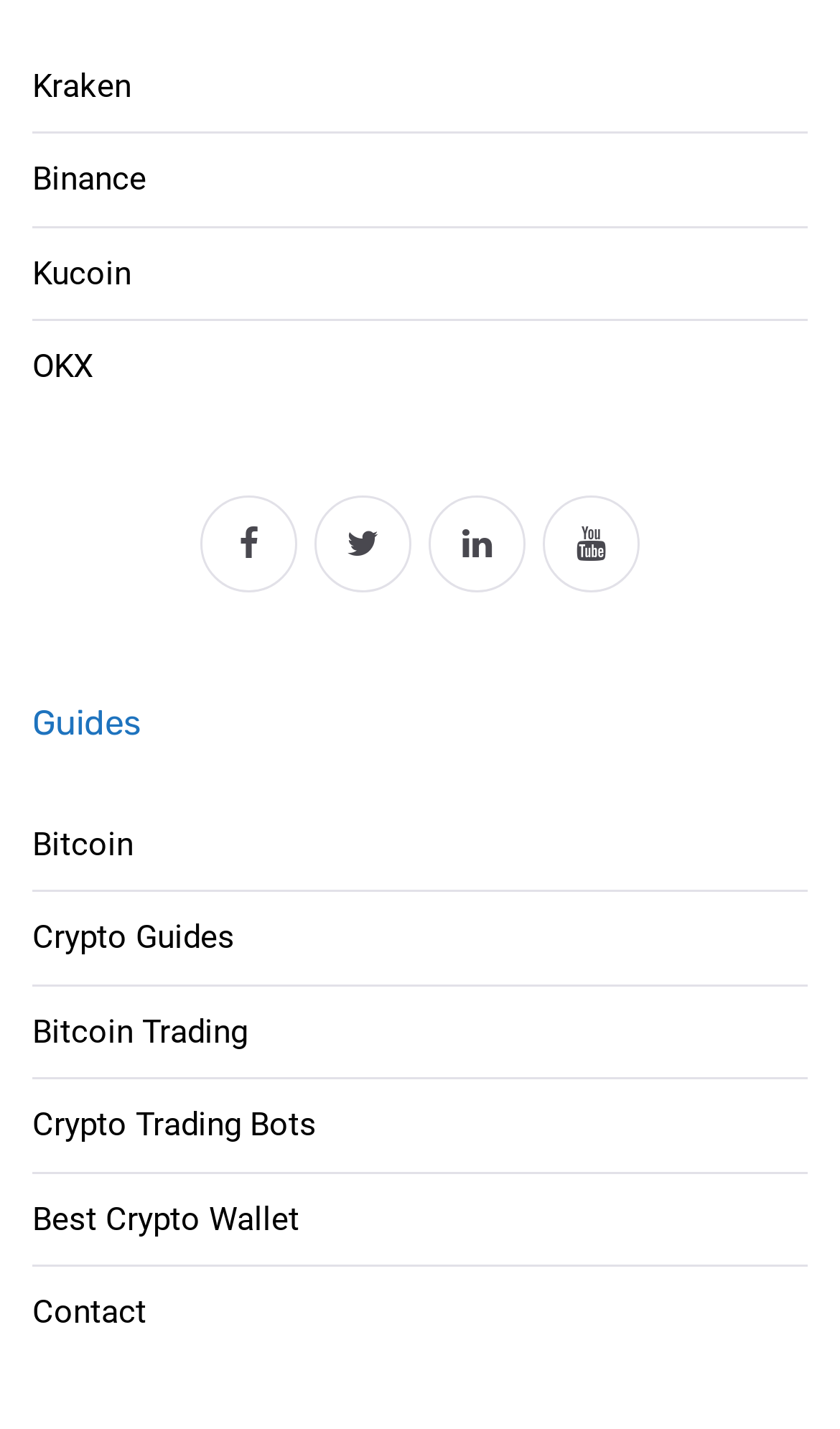Given the description of a UI element: "Crypto Guides", identify the bounding box coordinates of the matching element in the webpage screenshot.

[0.038, 0.642, 0.279, 0.669]